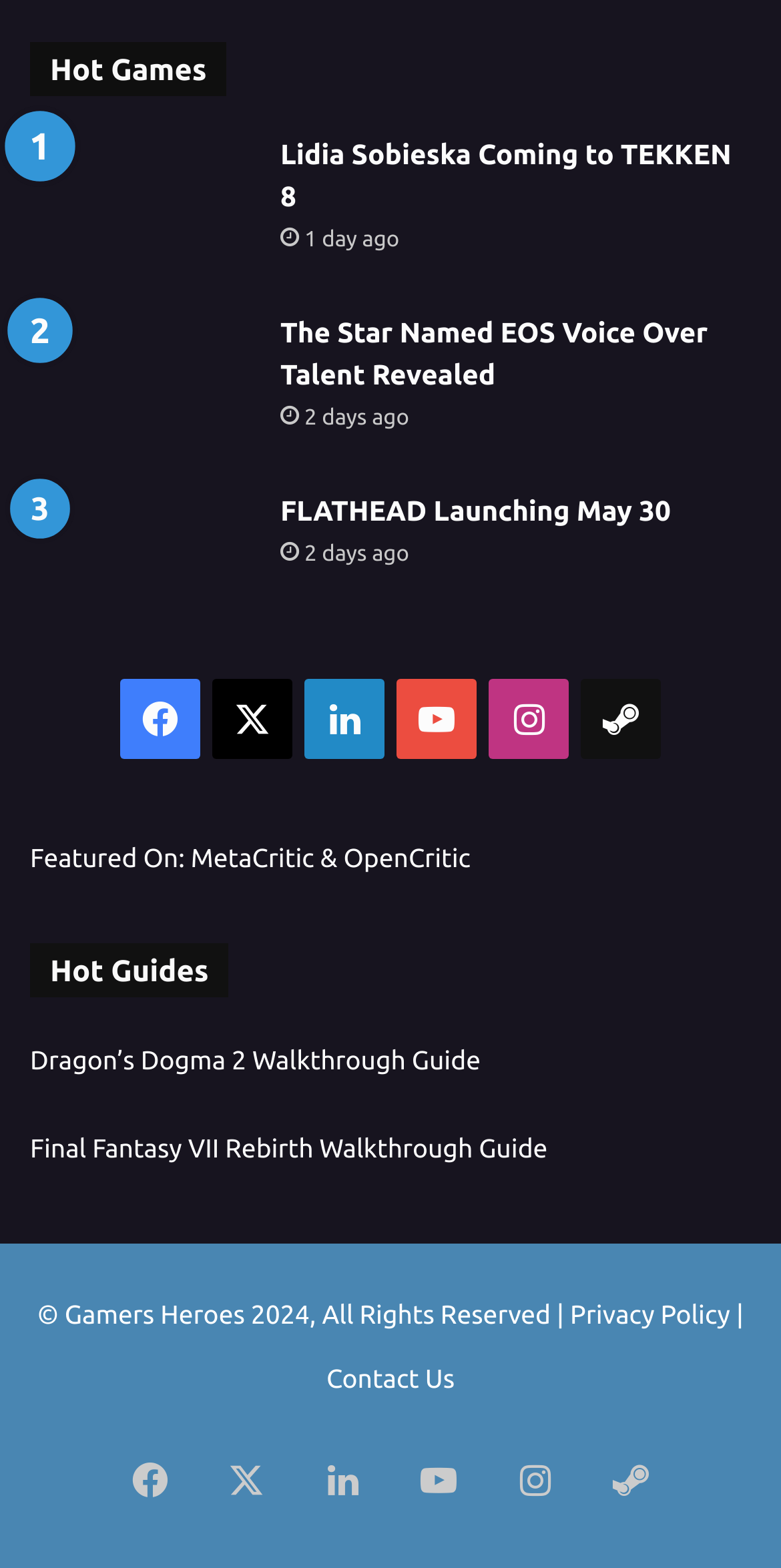What is the name of the website that has a 'Privacy Policy'?
Look at the image and respond with a single word or a short phrase.

Gamers Heroes